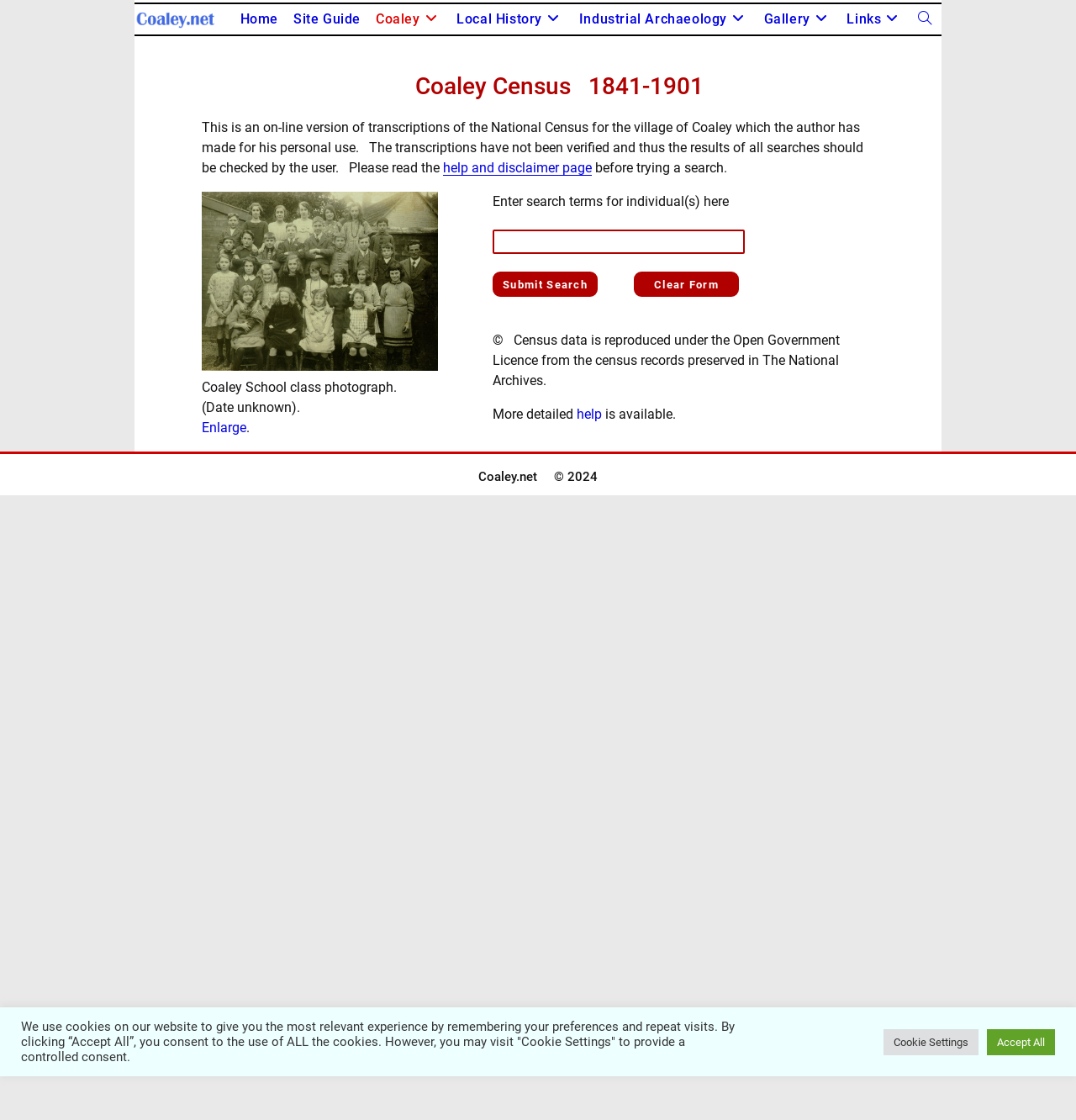What type of image is displayed on the webpage?
From the screenshot, supply a one-word or short-phrase answer.

Class photograph